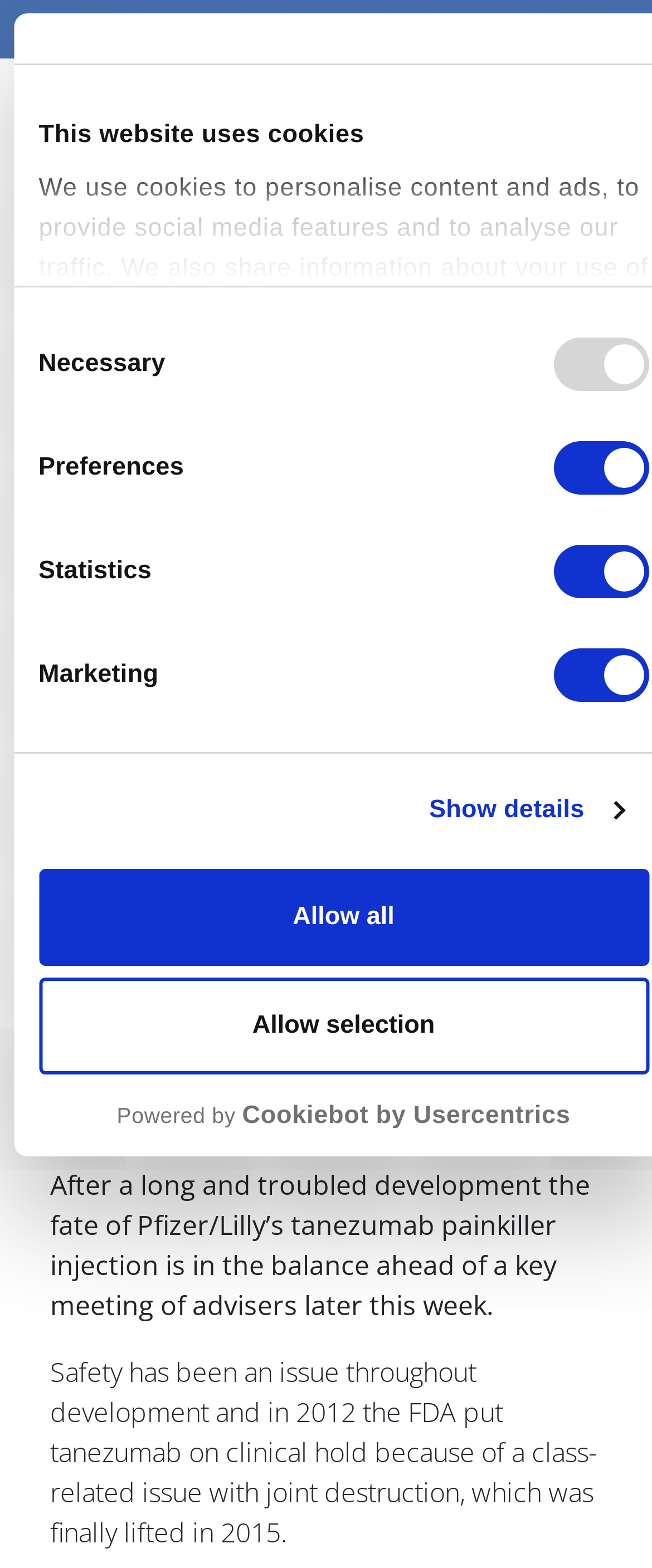Please provide a comprehensive response to the question based on the details in the image: What was the issue that led to the FDA putting tanezumab on clinical hold in 2012?

I obtained this answer by reading the text 'Safety has been an issue throughout development and in 2012 the FDA put tanezumab on clinical hold because of a class-related issue with joint destruction, which was finally lifted in 2015.' which explains the reason for the clinical hold.